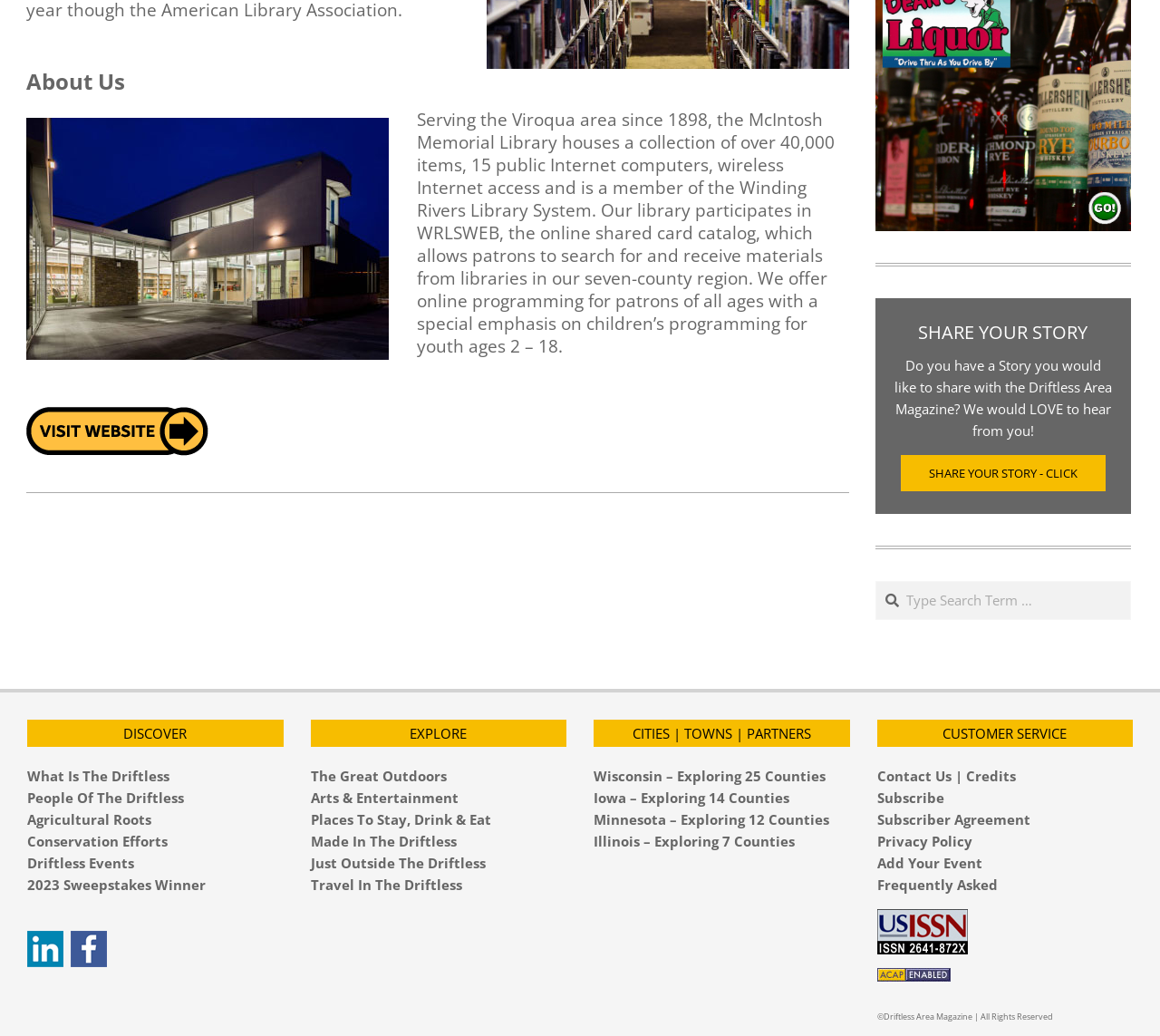What is the name of the library mentioned?
Please utilize the information in the image to give a detailed response to the question.

The answer can be found in the StaticText element with the text 'Serving the Viroqua area since 1898, the McIntosh Memorial Library houses a collection of over 40,000 items...' which provides information about the library.